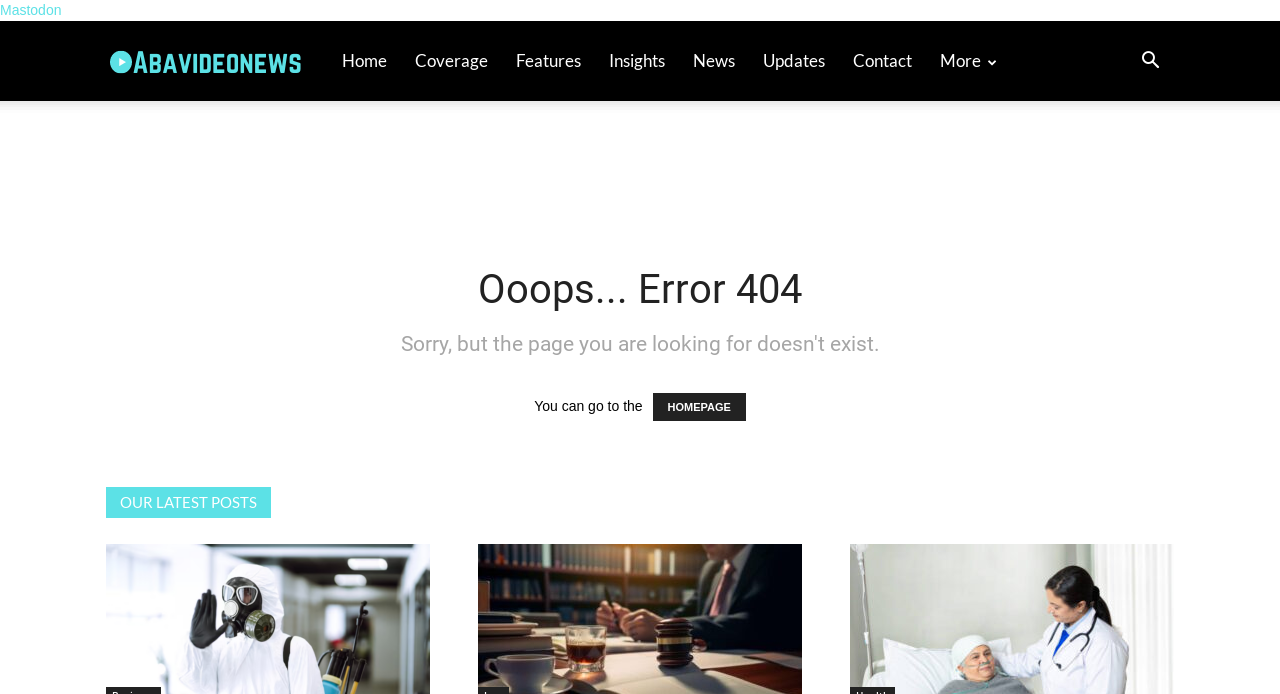What is the first menu item on the top navigation bar?
Give a single word or phrase as your answer by examining the image.

Mastodon